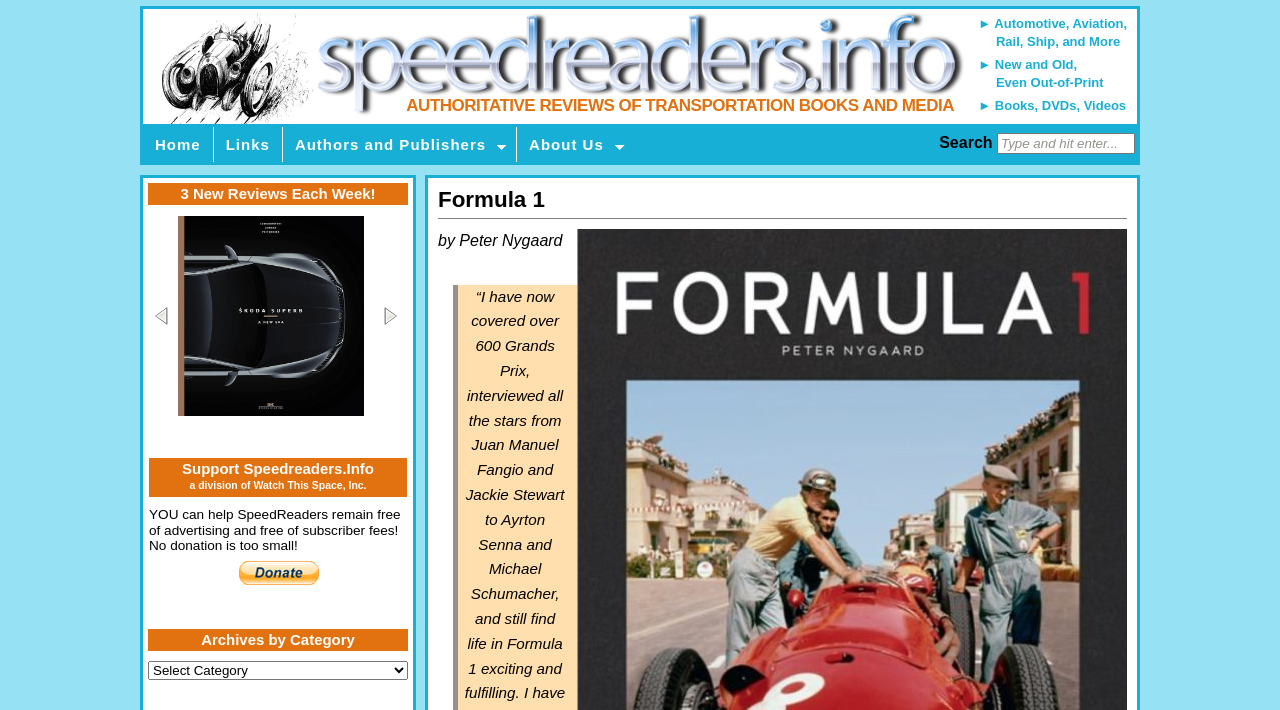What is the purpose of the textbox?
Please answer the question with a detailed and comprehensive explanation.

The textbox has a label 'Search' and a placeholder text 'Type and hit enter...', indicating that it is used for searching something on the website.